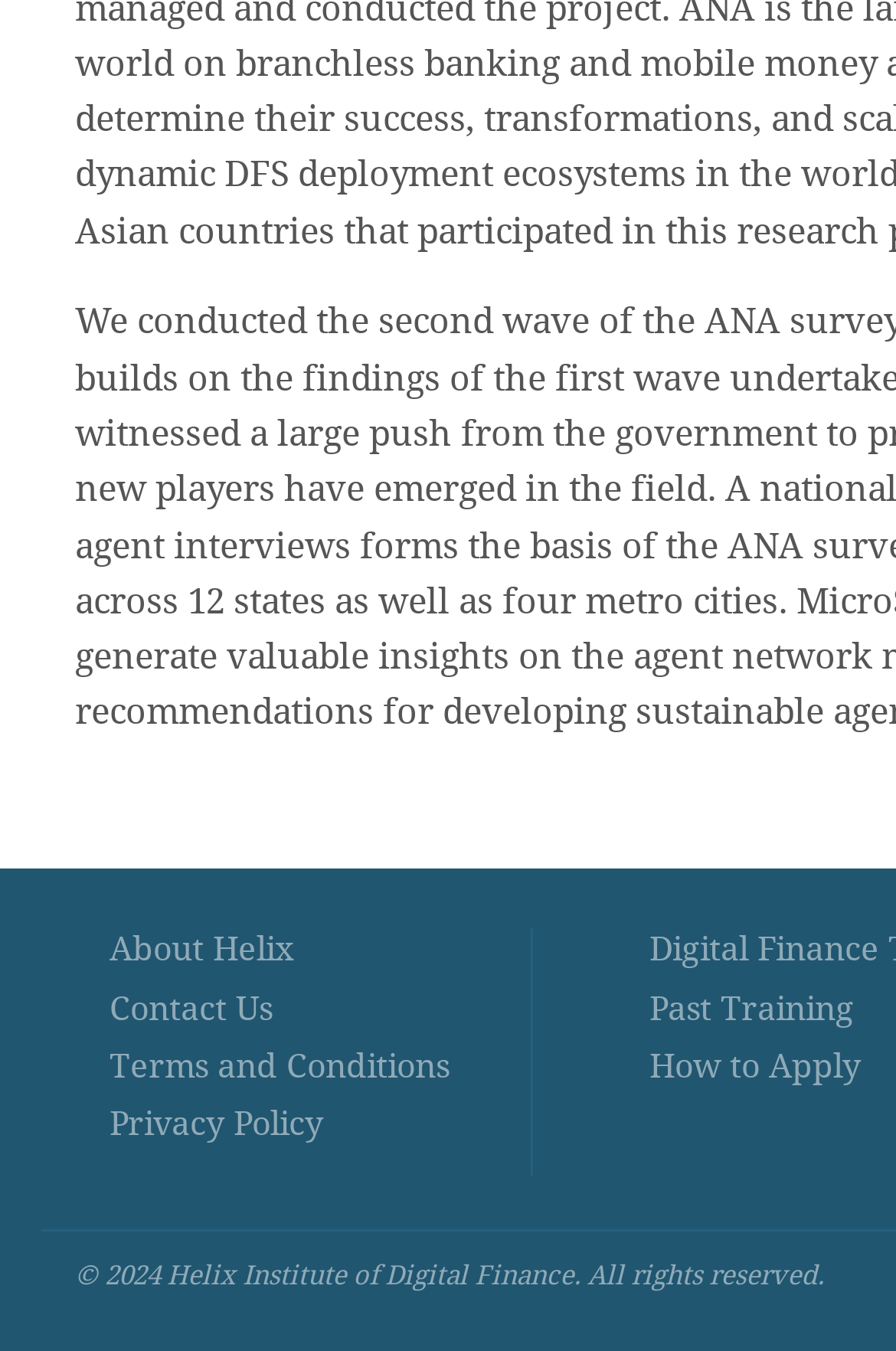What year is mentioned in the copyright text?
Provide a well-explained and detailed answer to the question.

I found the year mentioned in the copyright text at the bottom of the page, which says '© 2024 Helix Institute of Digital Finance. All rights reserved.'